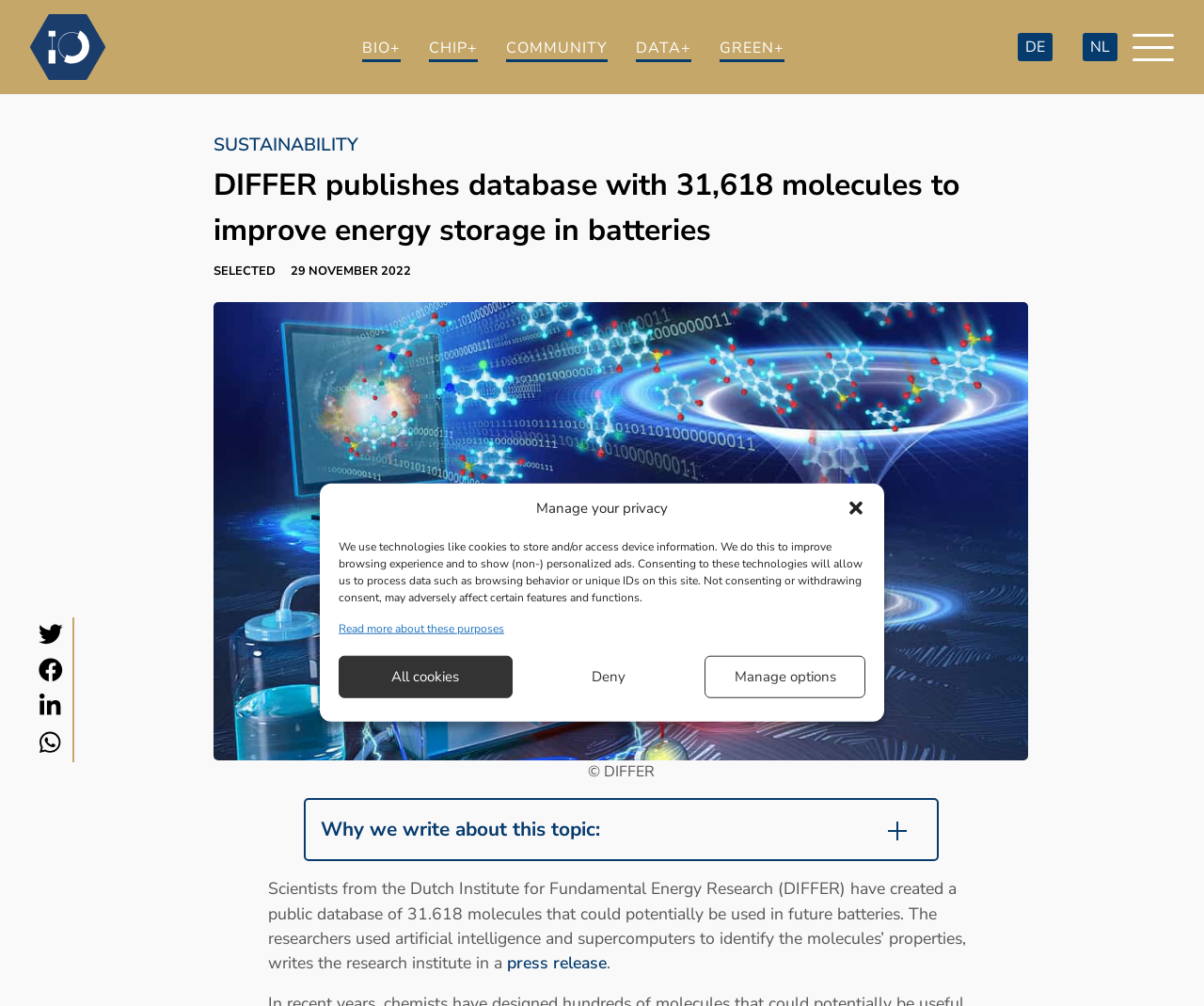Please provide the bounding box coordinates for the element that needs to be clicked to perform the instruction: "Click the 'Home' link". The coordinates must consist of four float numbers between 0 and 1, formatted as [left, top, right, bottom].

[0.025, 0.009, 0.088, 0.084]